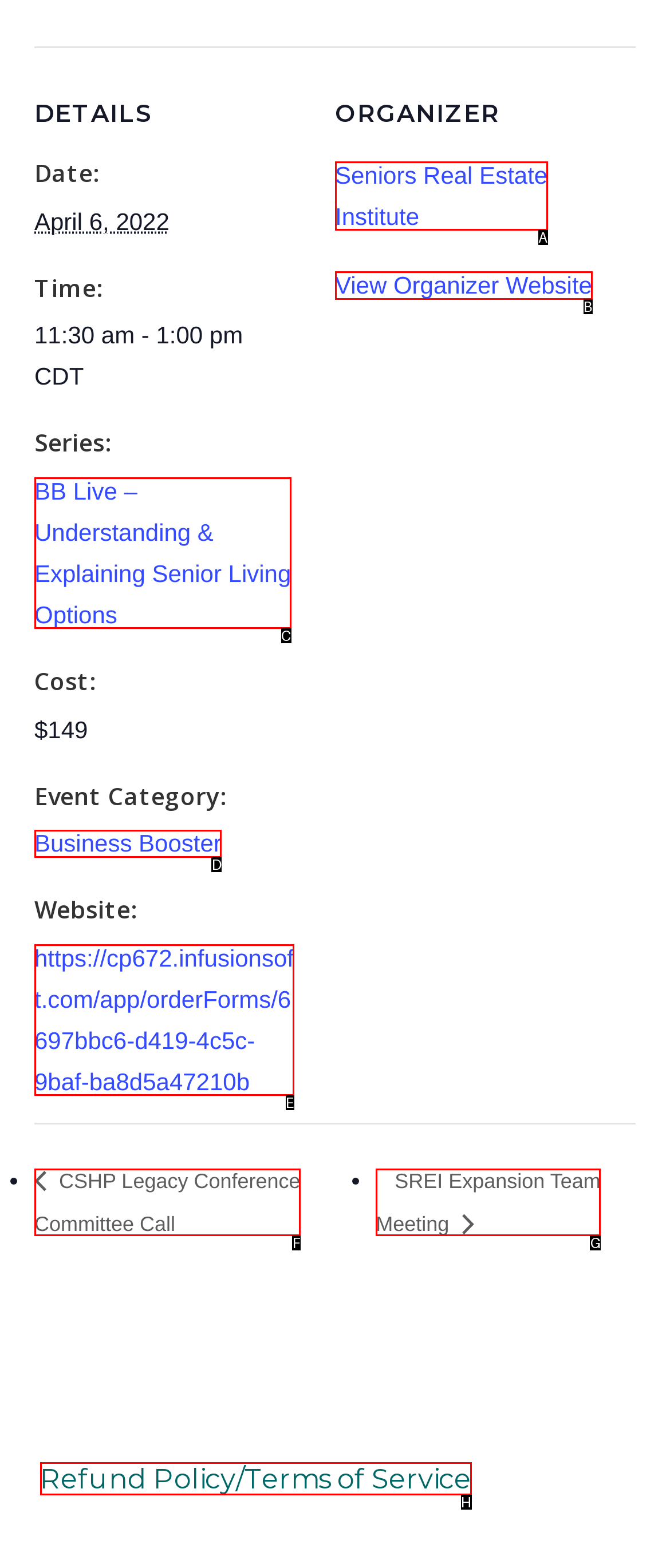Tell me which option I should click to complete the following task: visit the About DLAS page
Answer with the option's letter from the given choices directly.

None